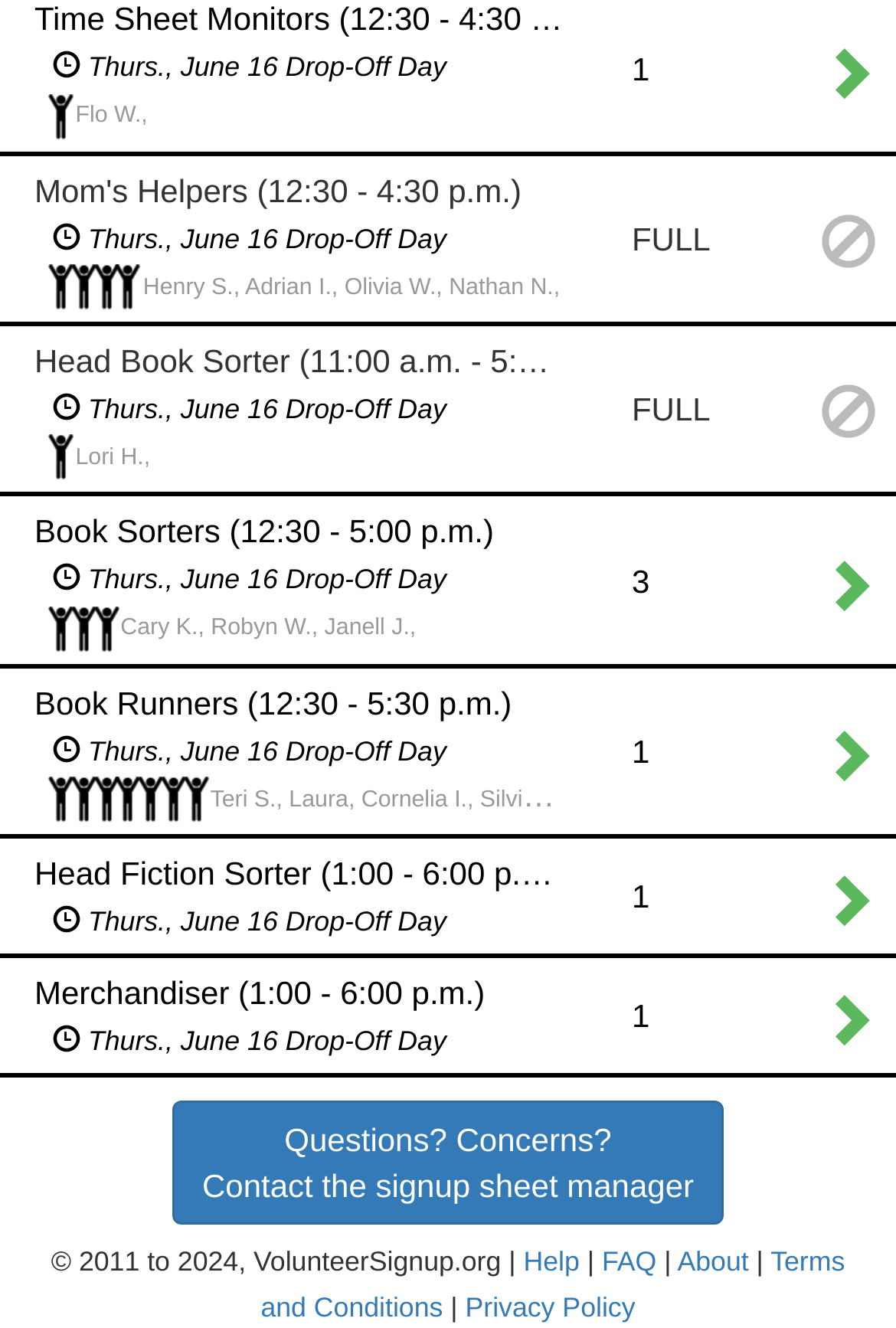How many book sorters are available?
Please answer the question as detailed as possible.

I found the text 'FULL' next to 'Head Book Sorter (11:00 a.m. - 5:30 p.m.)' which indicates that all book sorter positions are taken.